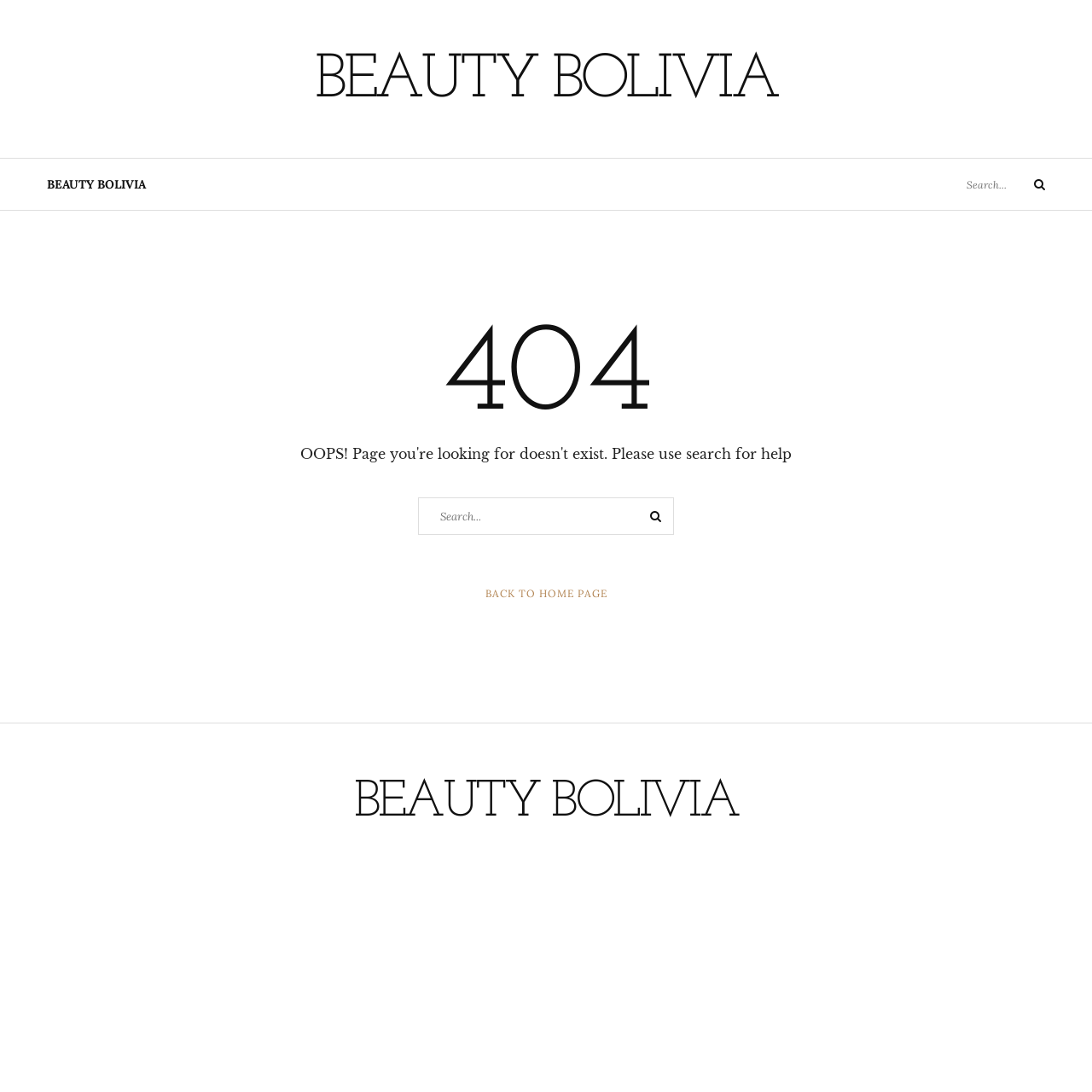Identify the bounding box coordinates of the section that should be clicked to achieve the task described: "click the 'BACK TO HOME PAGE' link".

[0.444, 0.537, 0.556, 0.551]